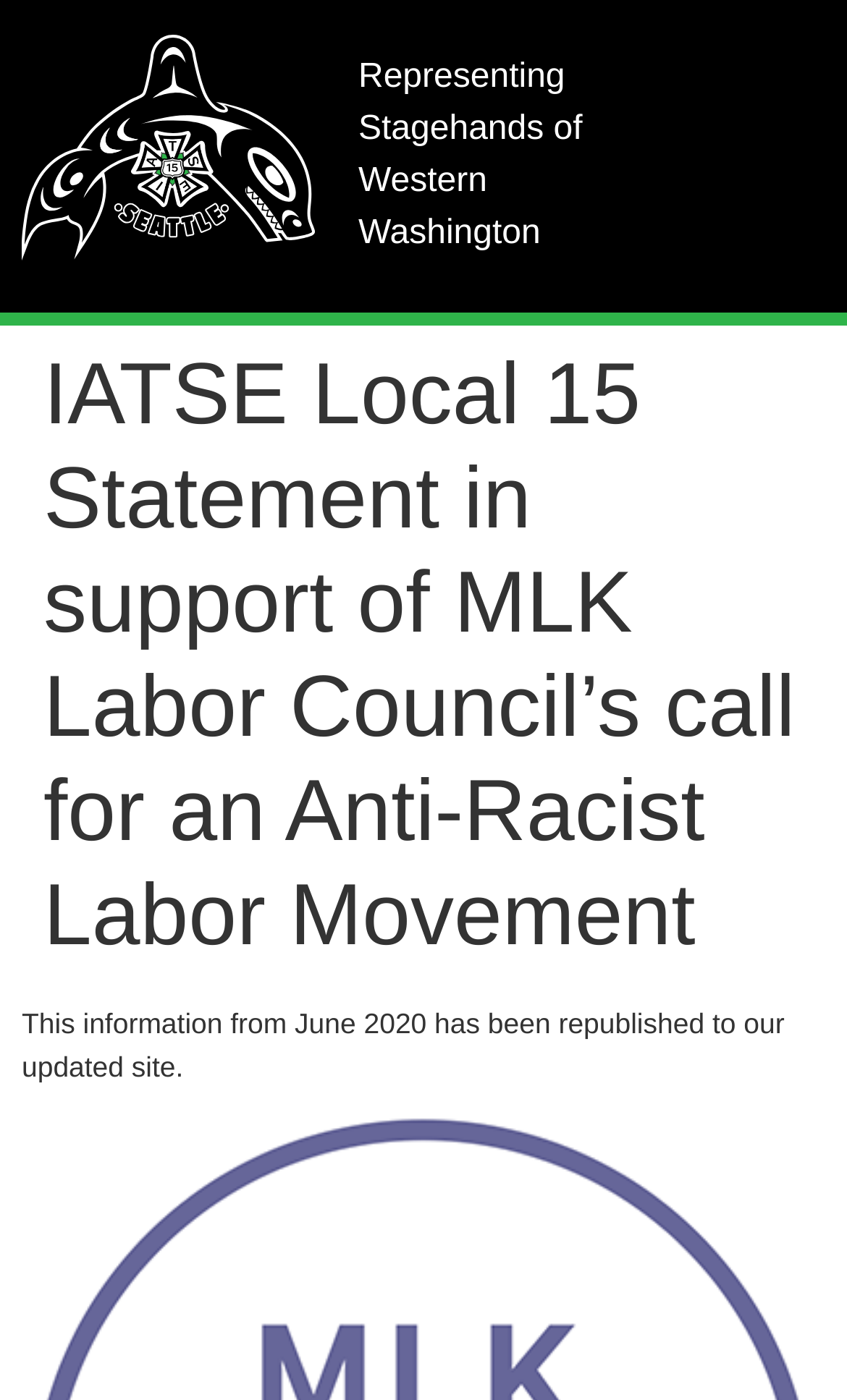Locate and extract the headline of this webpage.

IATSE Local 15 Statement in support of MLK Labor Council’s call for an Anti-Racist Labor Movement